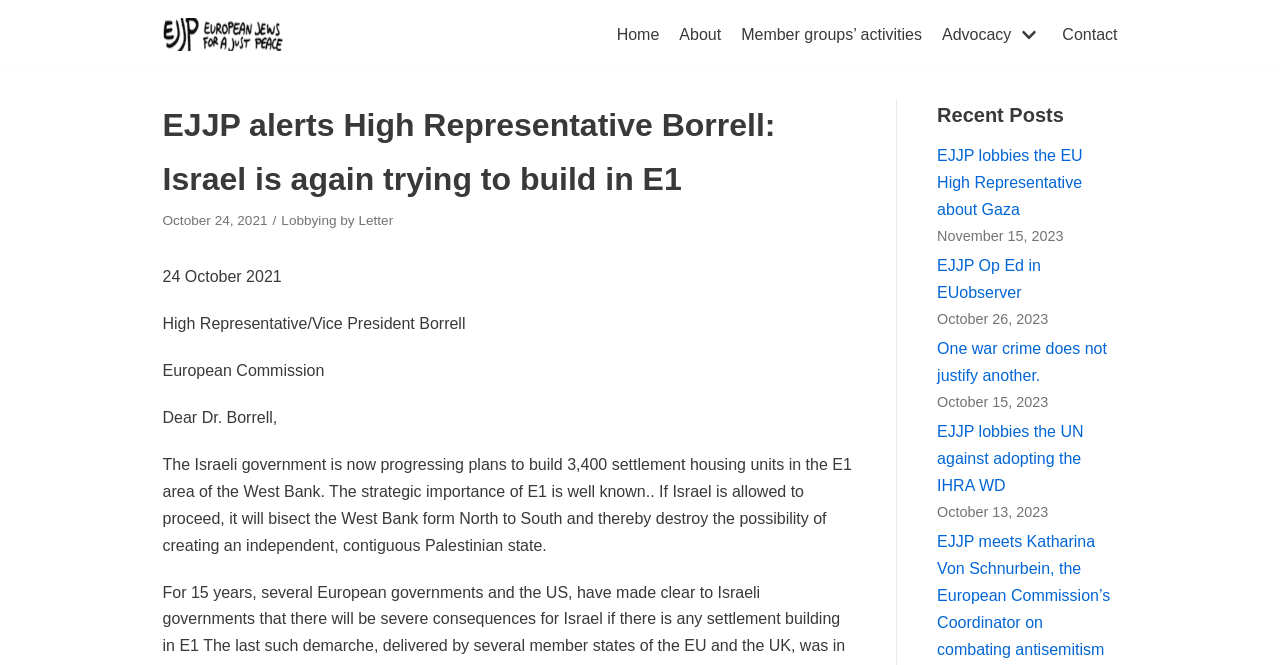What is the date of the letter to High Representative Borrell?
Using the image as a reference, give an elaborate response to the question.

I found the date by looking at the text above the letter, which says 'October 24, 2021'. This is likely the date the letter was written or sent.